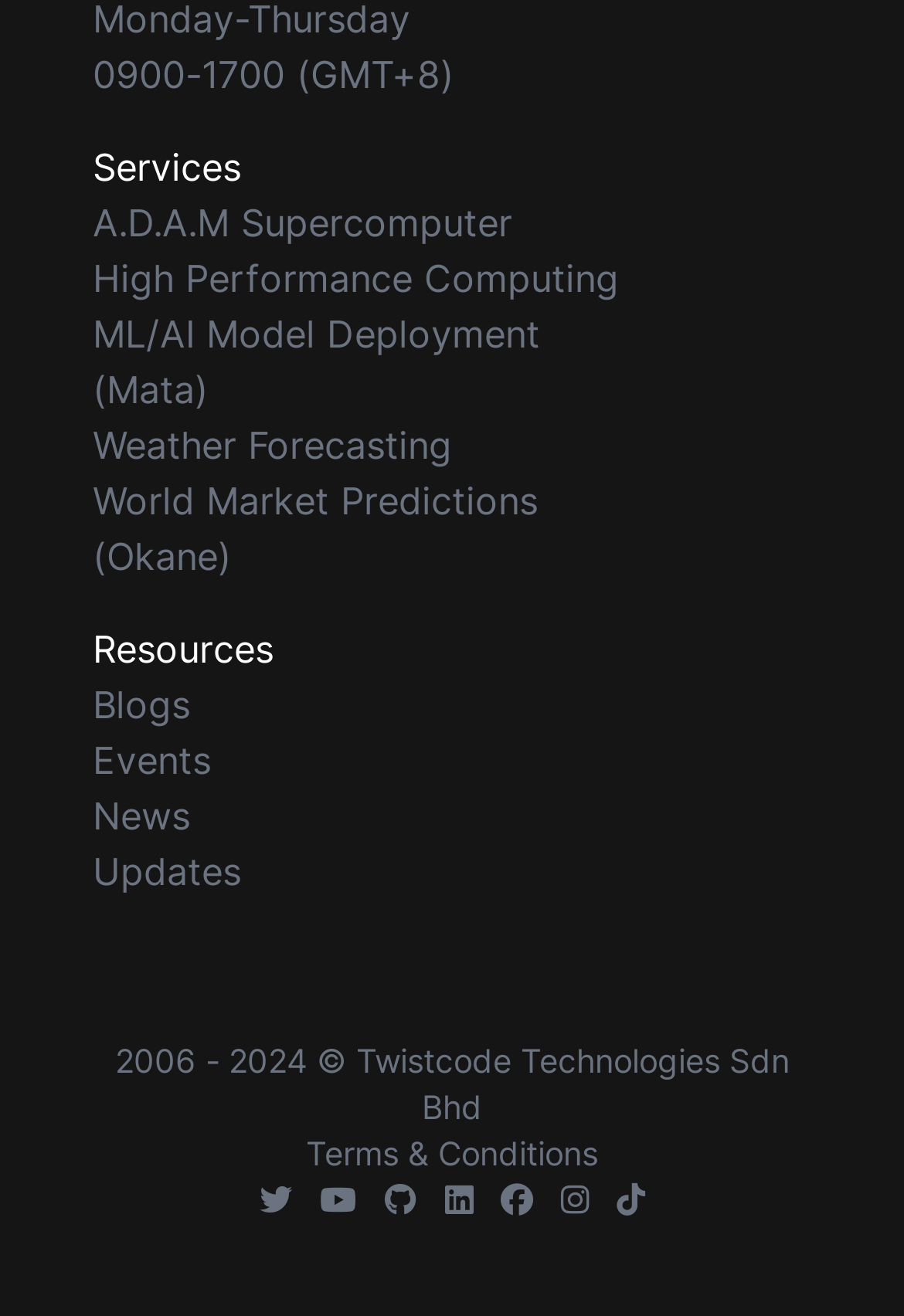What is the last resource listed?
Refer to the image and answer the question using a single word or phrase.

Updates